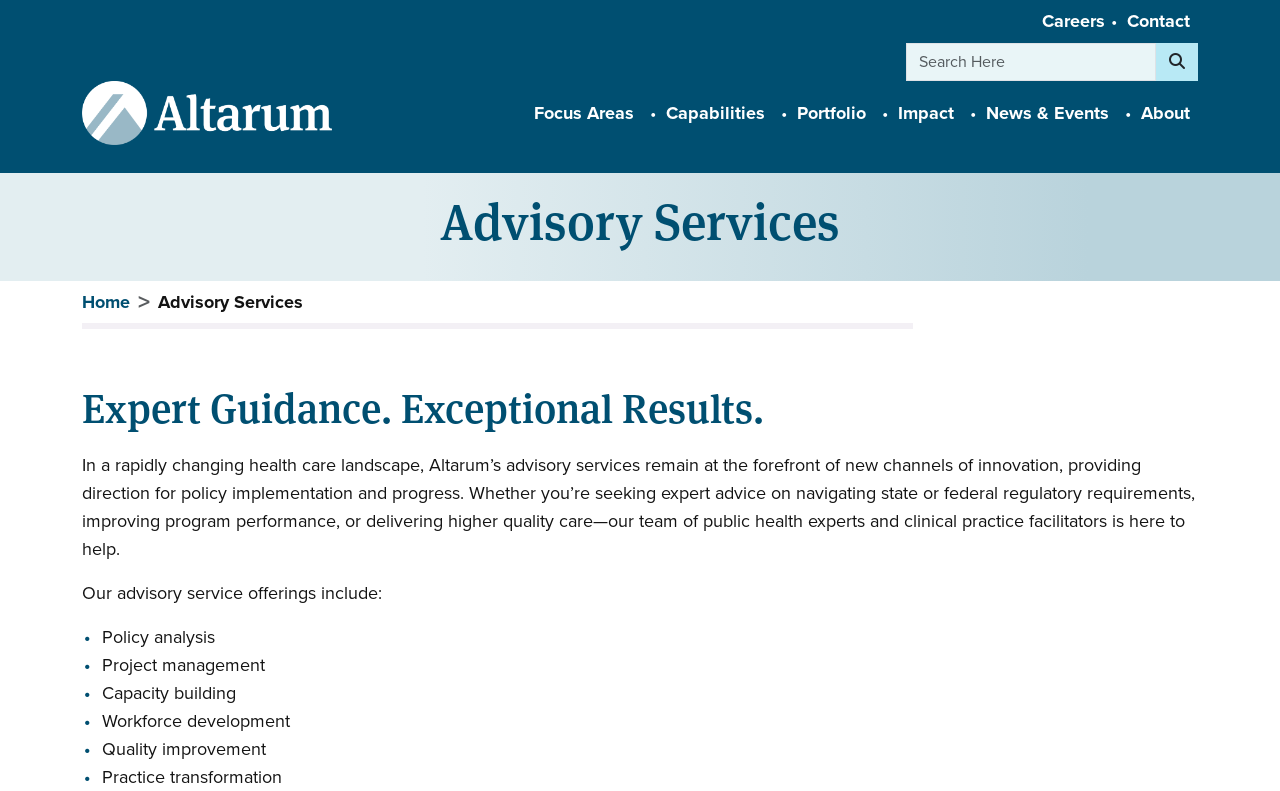Determine the bounding box coordinates of the region to click in order to accomplish the following instruction: "Go to the journal page". Provide the coordinates as four float numbers between 0 and 1, specifically [left, top, right, bottom].

None